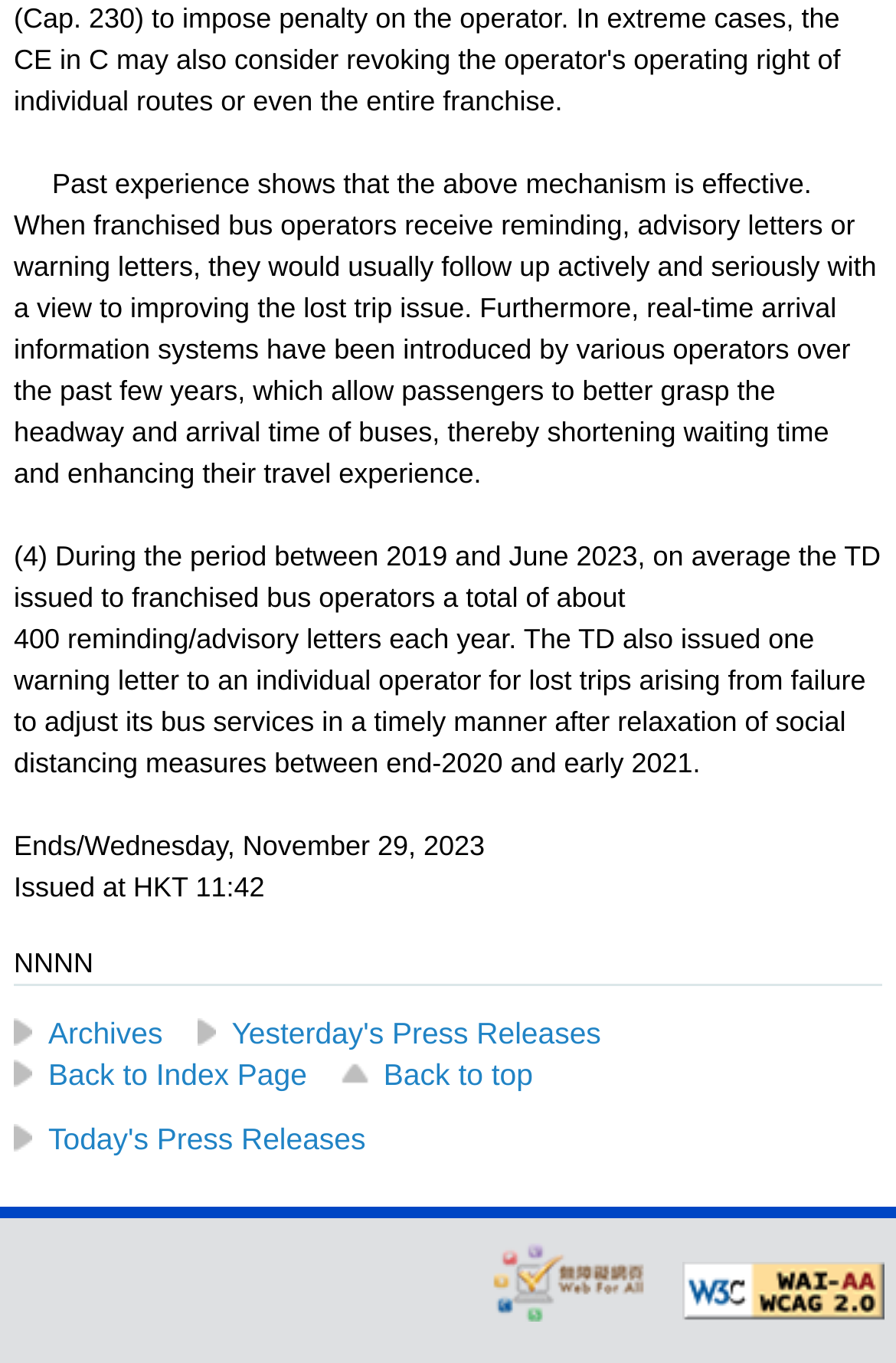What is the purpose of the warning letters?
Refer to the screenshot and answer in one word or phrase.

To improve lost trip issue